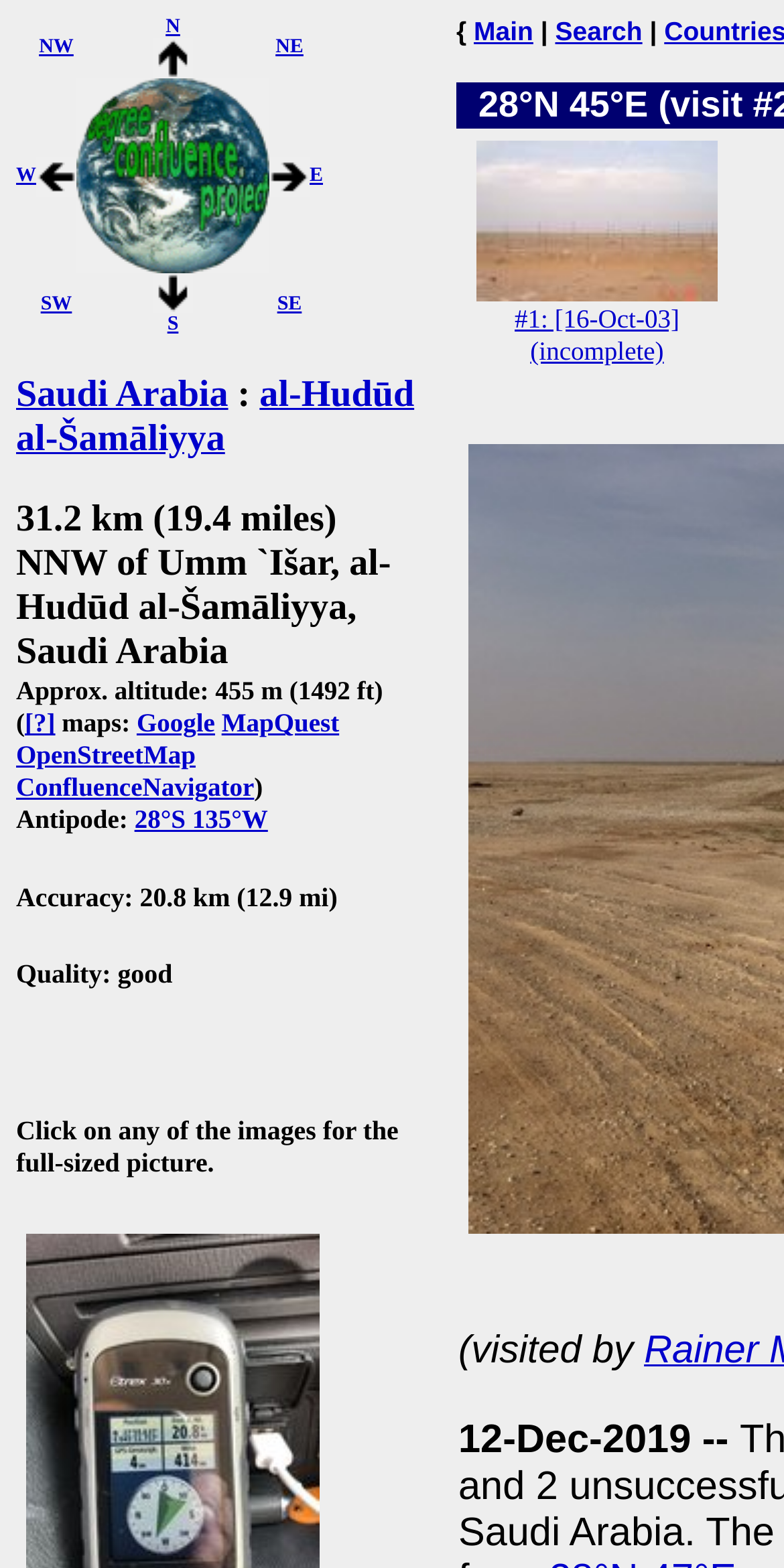Given the webpage screenshot, identify the bounding box of the UI element that matches this description: "alt="the Degree Confluence Project"".

[0.097, 0.158, 0.344, 0.179]